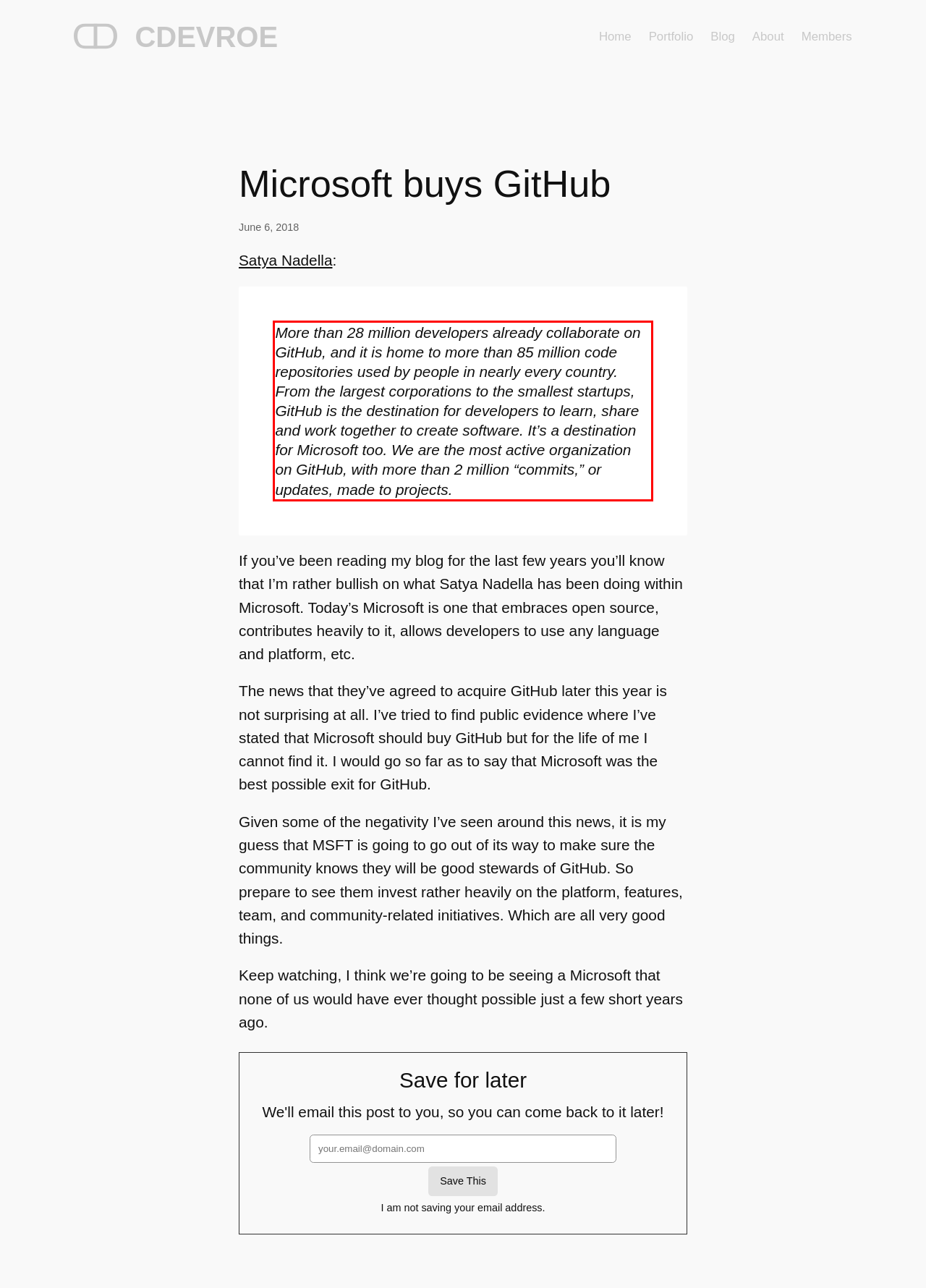You have a screenshot of a webpage, and there is a red bounding box around a UI element. Utilize OCR to extract the text within this red bounding box.

More than 28 million developers already collaborate on GitHub, and it is home to more than 85 million code repositories used by people in nearly every country. From the largest corporations to the smallest startups, GitHub is the destination for developers to learn, share and work together to create software. It’s a destination for Microsoft too. We are the most active organization on GitHub, with more than 2 million “commits,” or updates, made to projects.